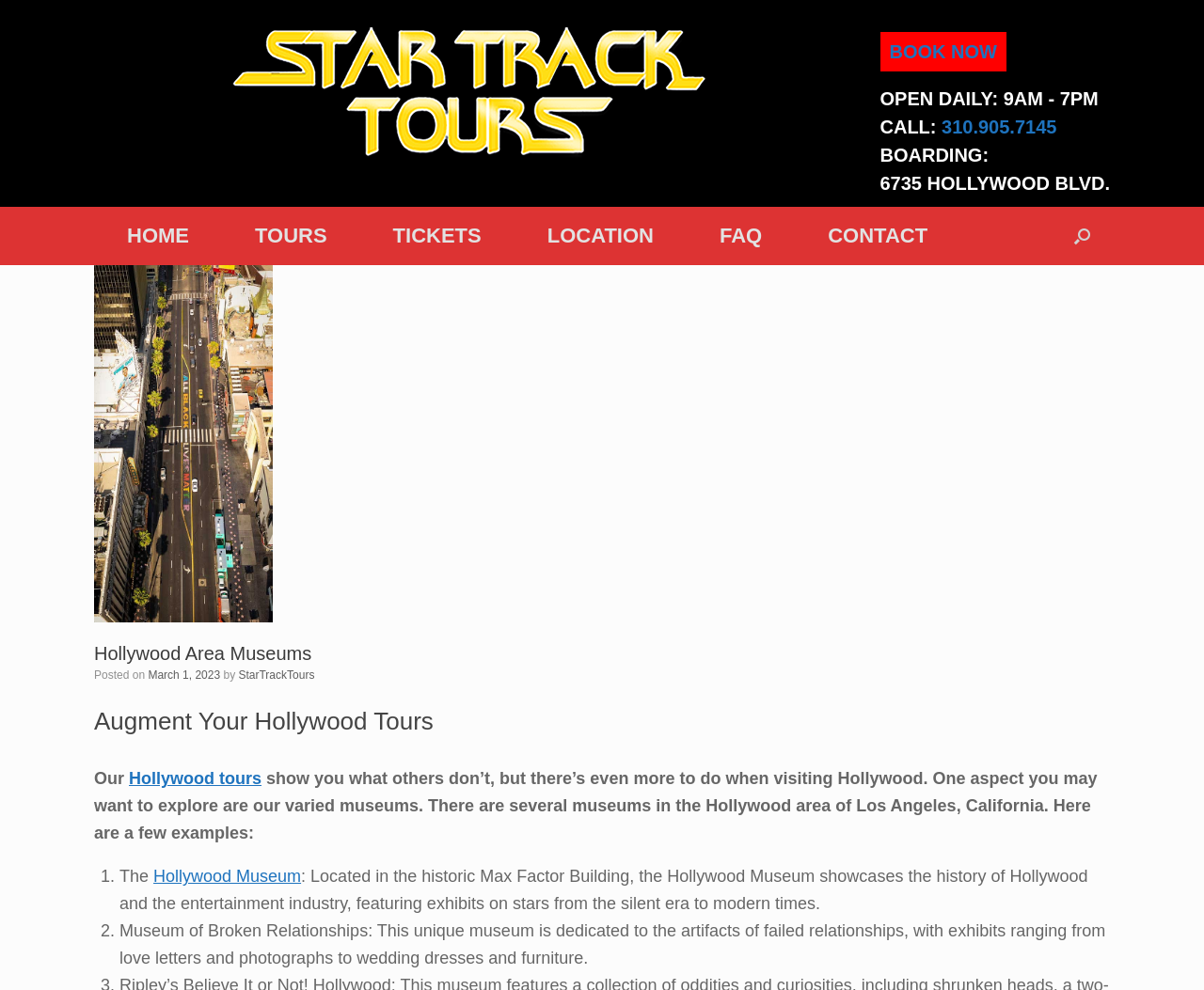Please identify the bounding box coordinates of the region to click in order to complete the given instruction: "Read about the Hollywood Museum". The coordinates should be four float numbers between 0 and 1, i.e., [left, top, right, bottom].

[0.127, 0.876, 0.25, 0.895]